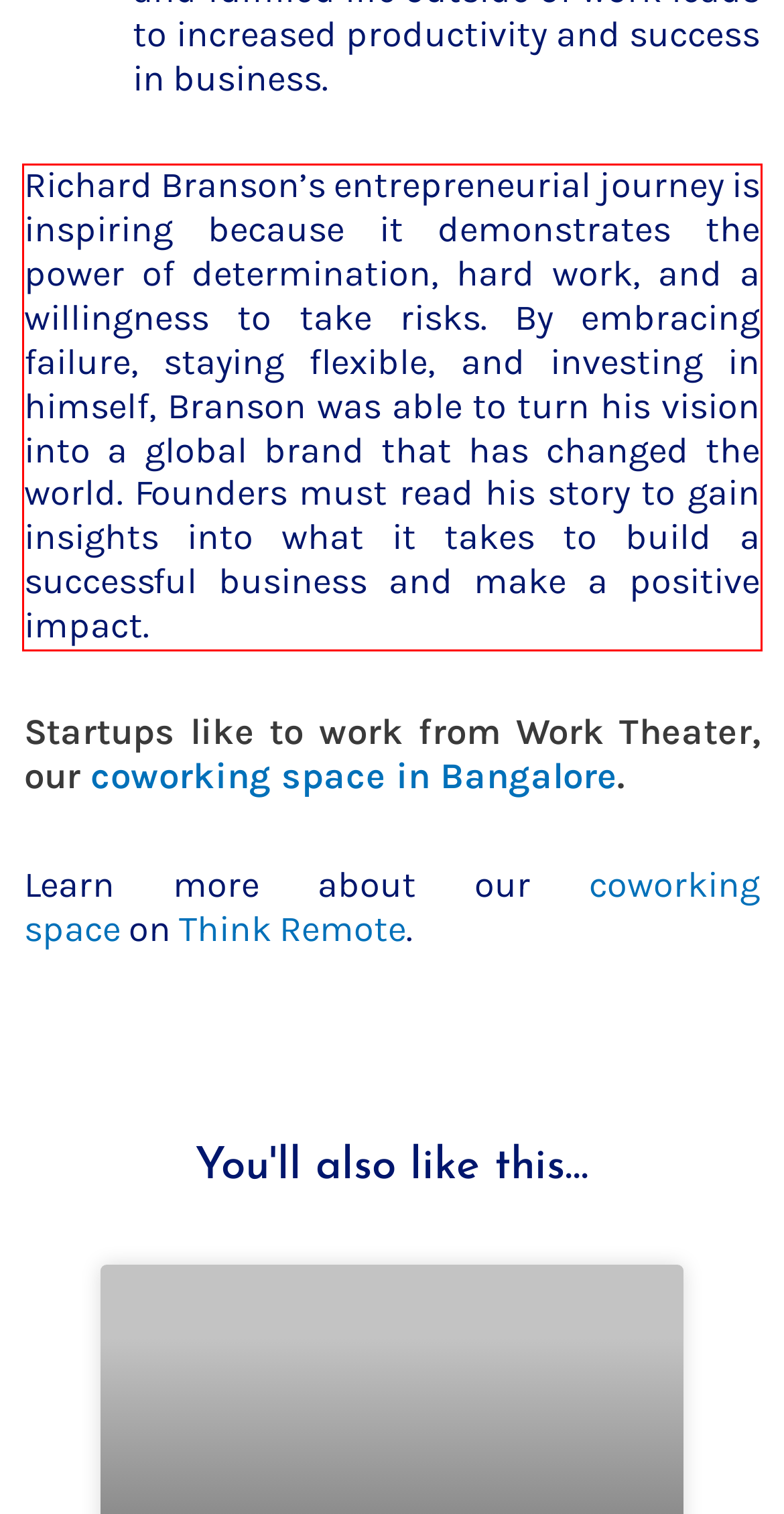Given a screenshot of a webpage with a red bounding box, extract the text content from the UI element inside the red bounding box.

Richard Branson’s entrepreneurial journey is inspiring because it demonstrates the power of determination, hard work, and a willingness to take risks. By embracing failure, staying flexible, and investing in himself, Branson was able to turn his vision into a global brand that has changed the world. Founders must read his story to gain insights into what it takes to build a successful business and make a positive impact.